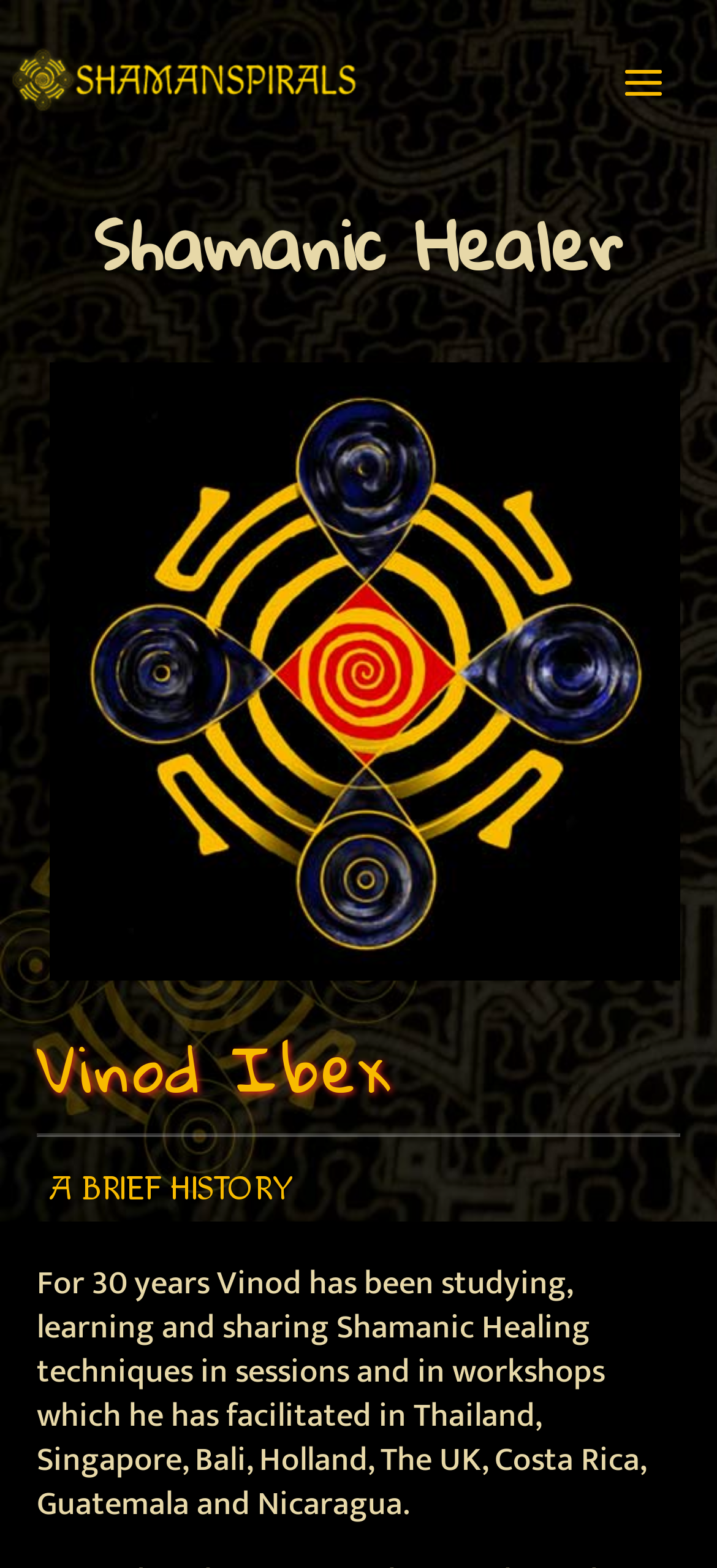What is the name of the Shamanic Healer?
Based on the screenshot, answer the question with a single word or phrase.

Vinod Ibex